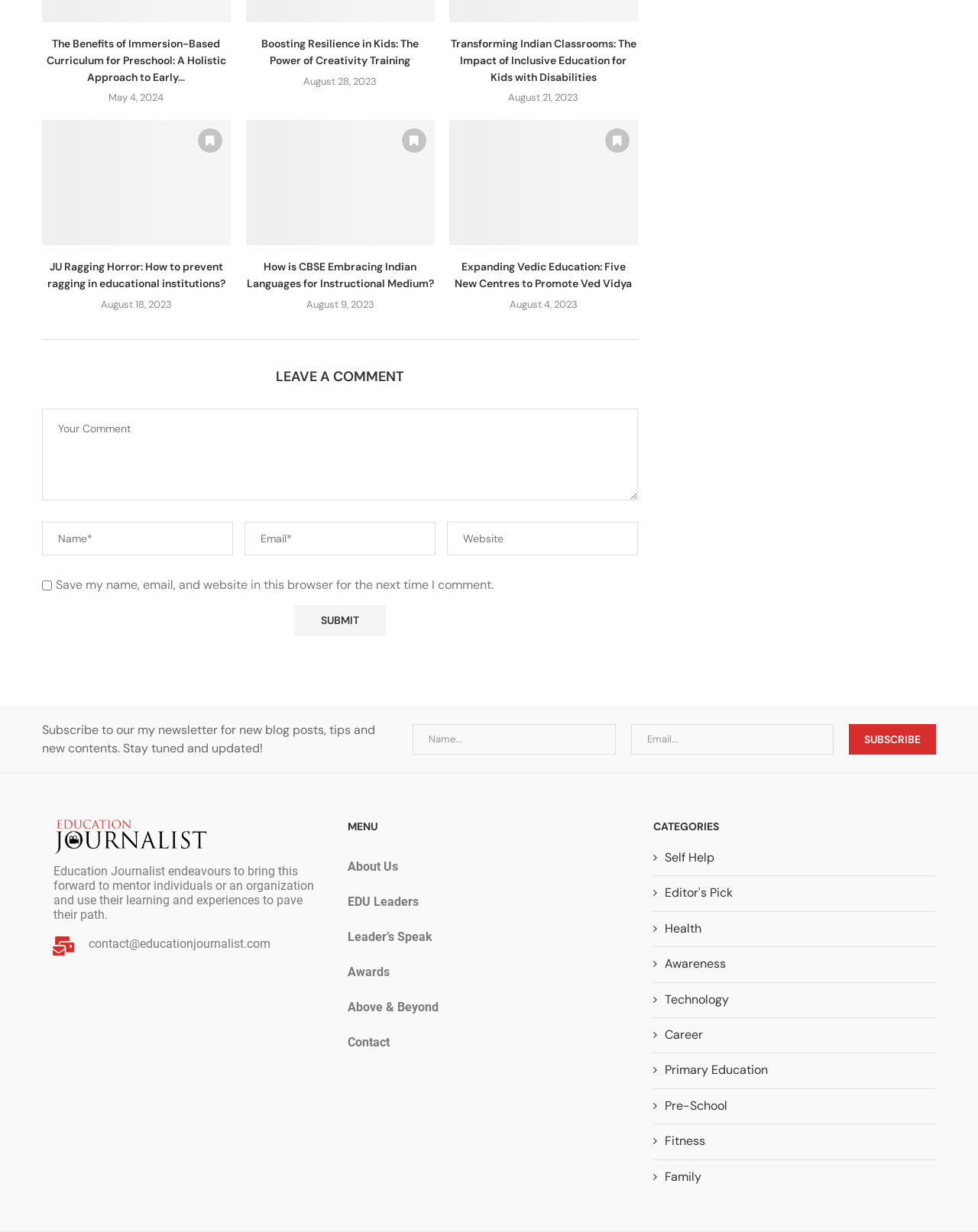Provide the bounding box coordinates in the format (top-left x, top-left y, bottom-right x, bottom-right y). All values are floating point numbers between 0 and 1. Determine the bounding box coordinate of the UI element described as: name="EMAIL" placeholder="Email..."

[0.645, 0.588, 0.852, 0.613]